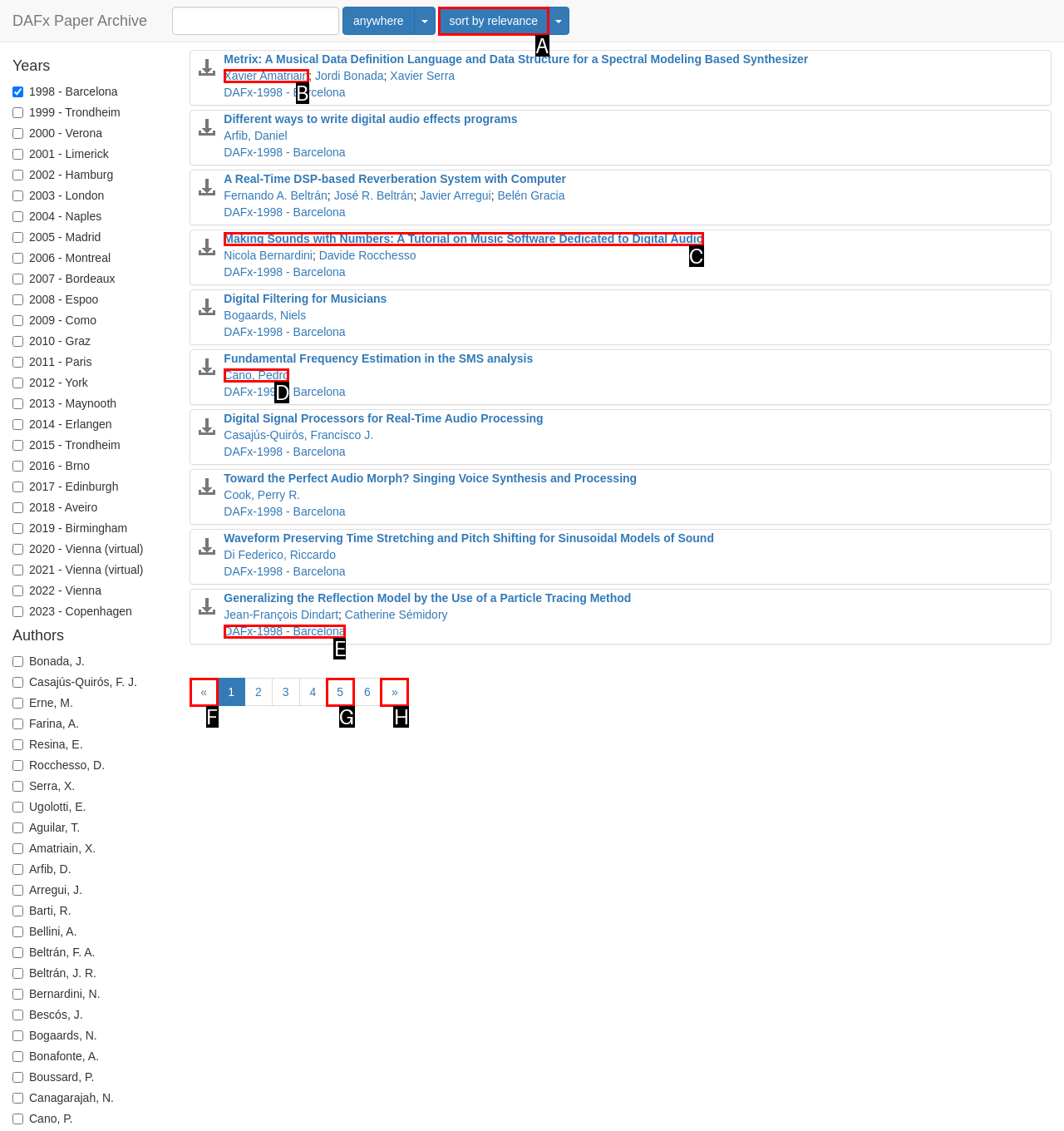Identify the option that best fits this description: «
Answer with the appropriate letter directly.

F